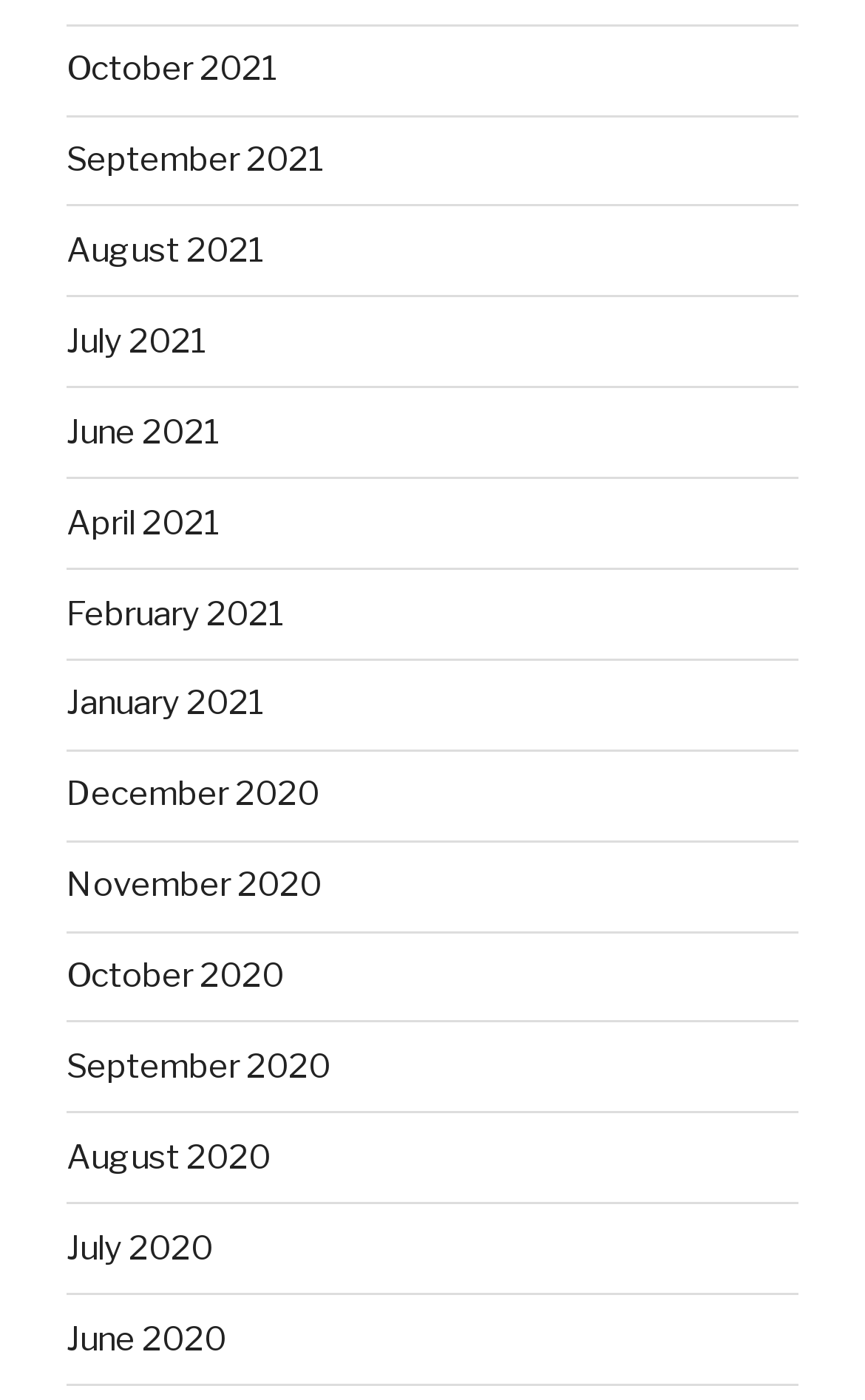Determine the bounding box coordinates of the section to be clicked to follow the instruction: "View September 2020". The coordinates should be given as four float numbers between 0 and 1, formatted as [left, top, right, bottom].

[0.077, 0.748, 0.382, 0.776]